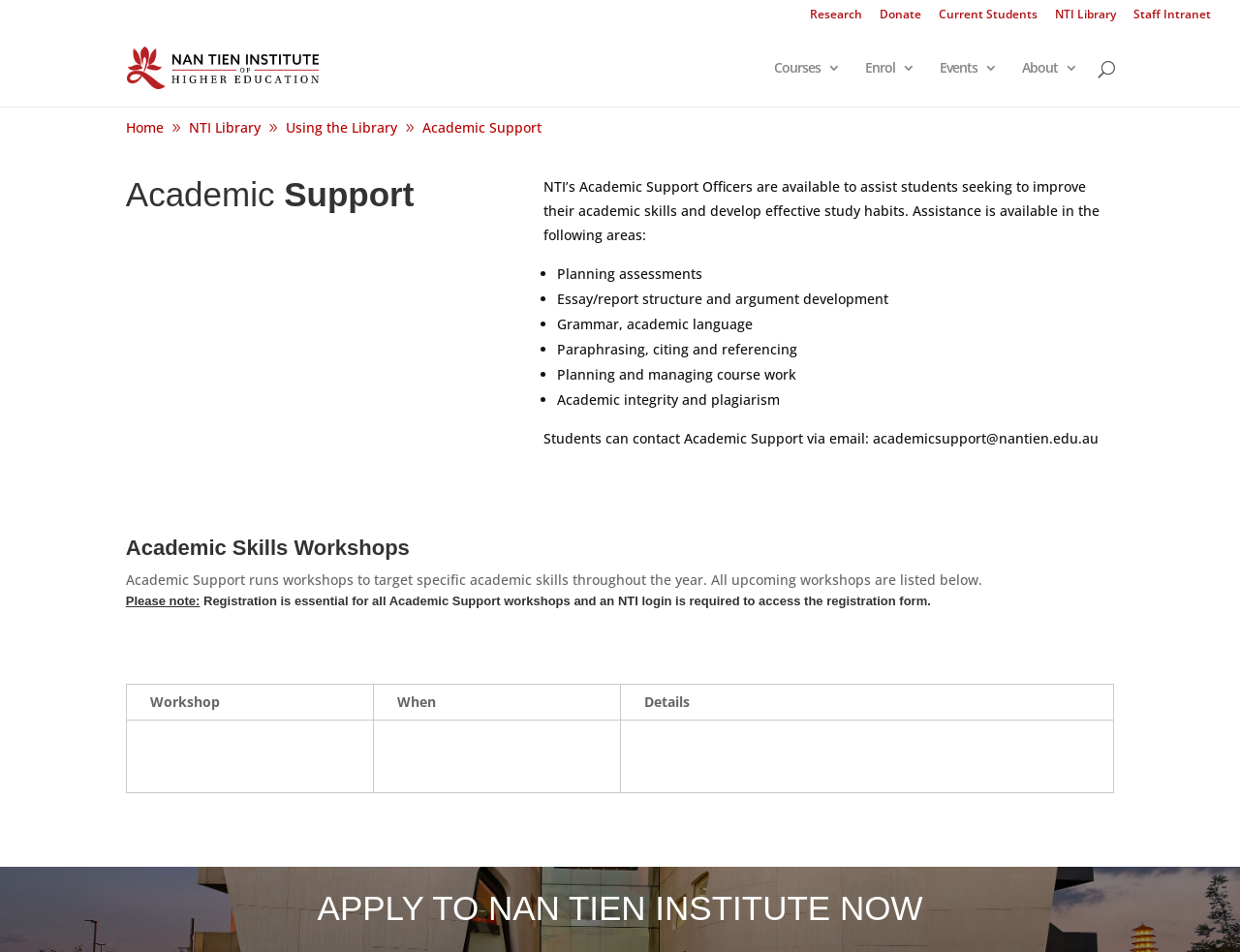Analyze the image and give a detailed response to the question:
What is required for Academic Support workshops?

According to the webpage, registration is essential for all Academic Support workshops, and an NTI login is required to access the registration form.